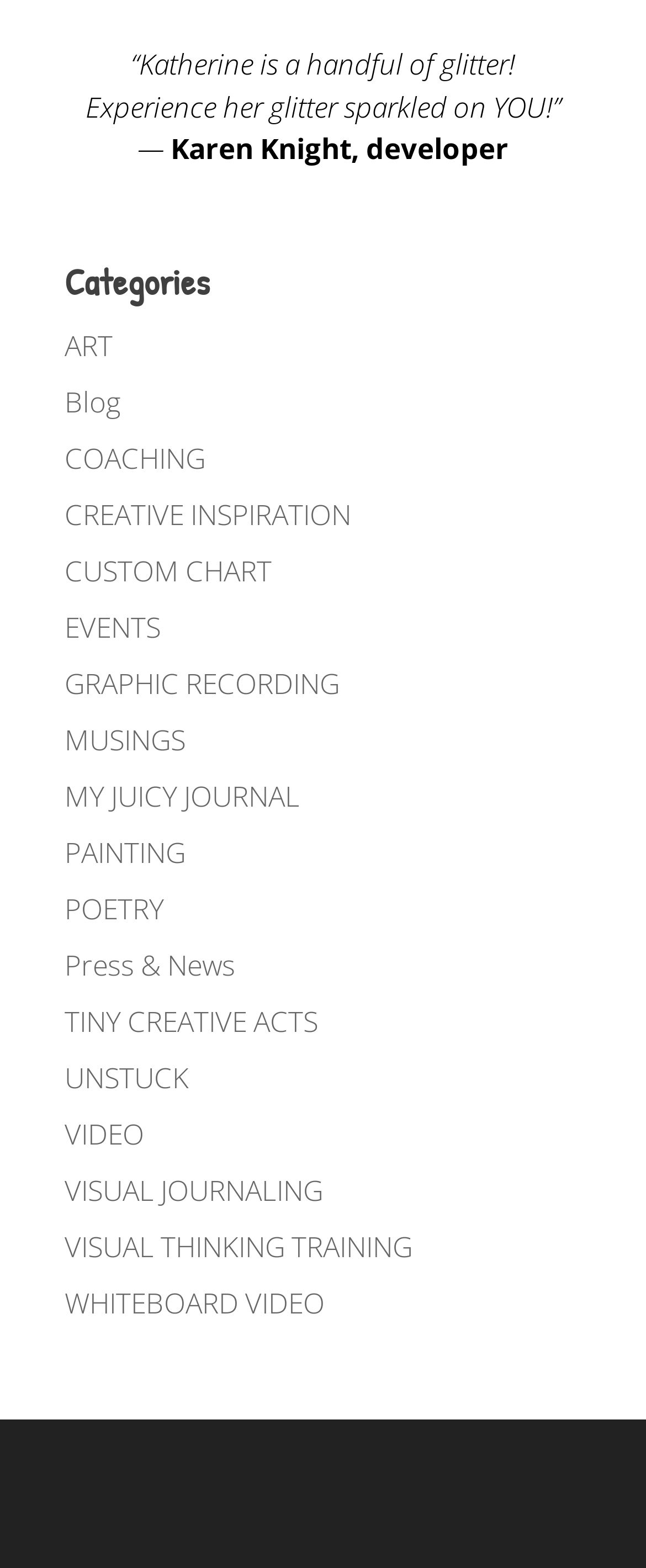Please identify the bounding box coordinates of the element I need to click to follow this instruction: "watch VIDEO".

[0.1, 0.711, 0.223, 0.735]